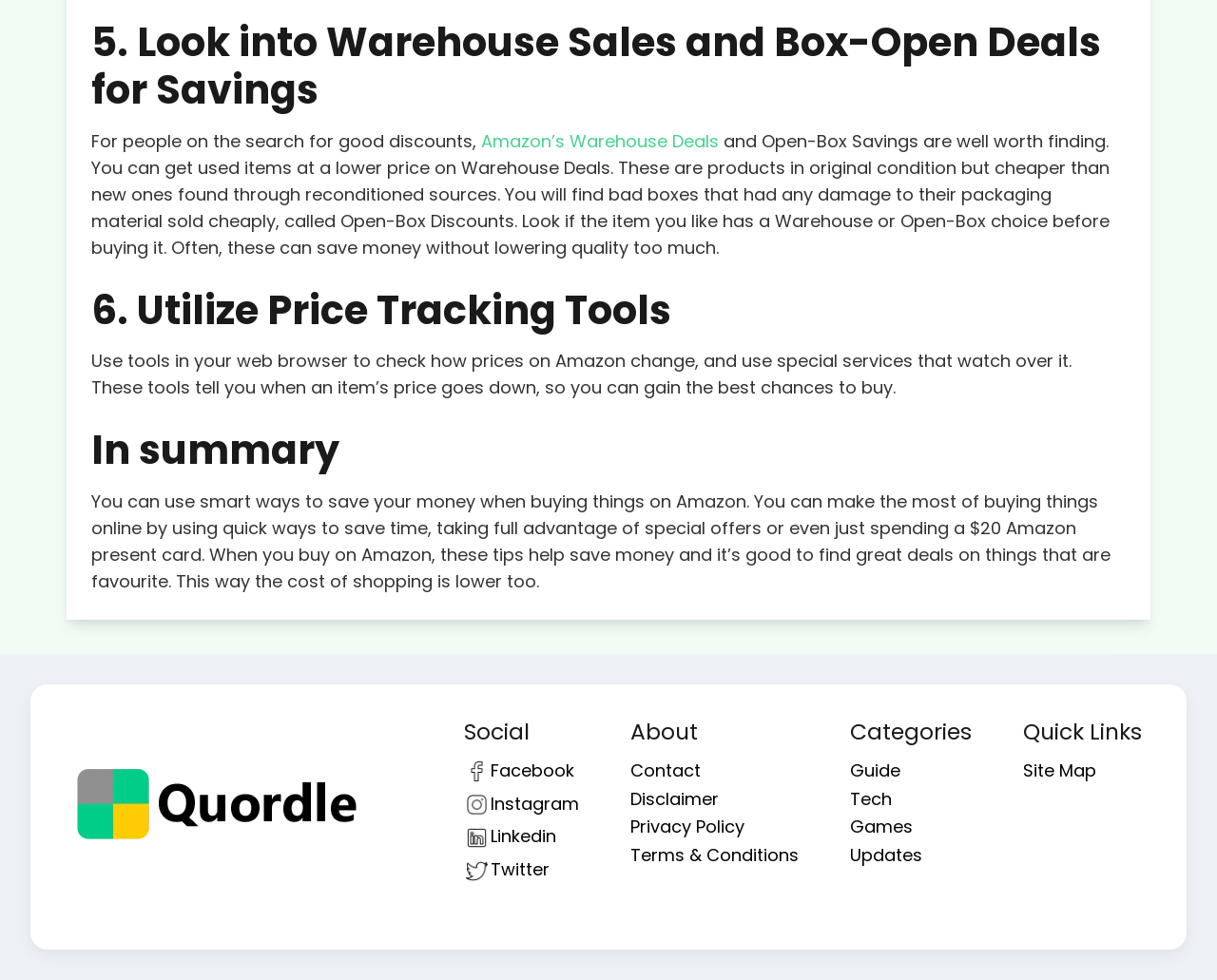Please examine the image and answer the question with a detailed explanation:
What is the purpose of the link 'Contact'?

The link 'Contact' is located under the heading 'About', which suggests that it is intended for users to contact the website or its administrators. The webpage has a section dedicated to about and contact information, which includes links to 'Contact', 'Disclaimer', 'Privacy Policy', and 'Terms & Conditions'.